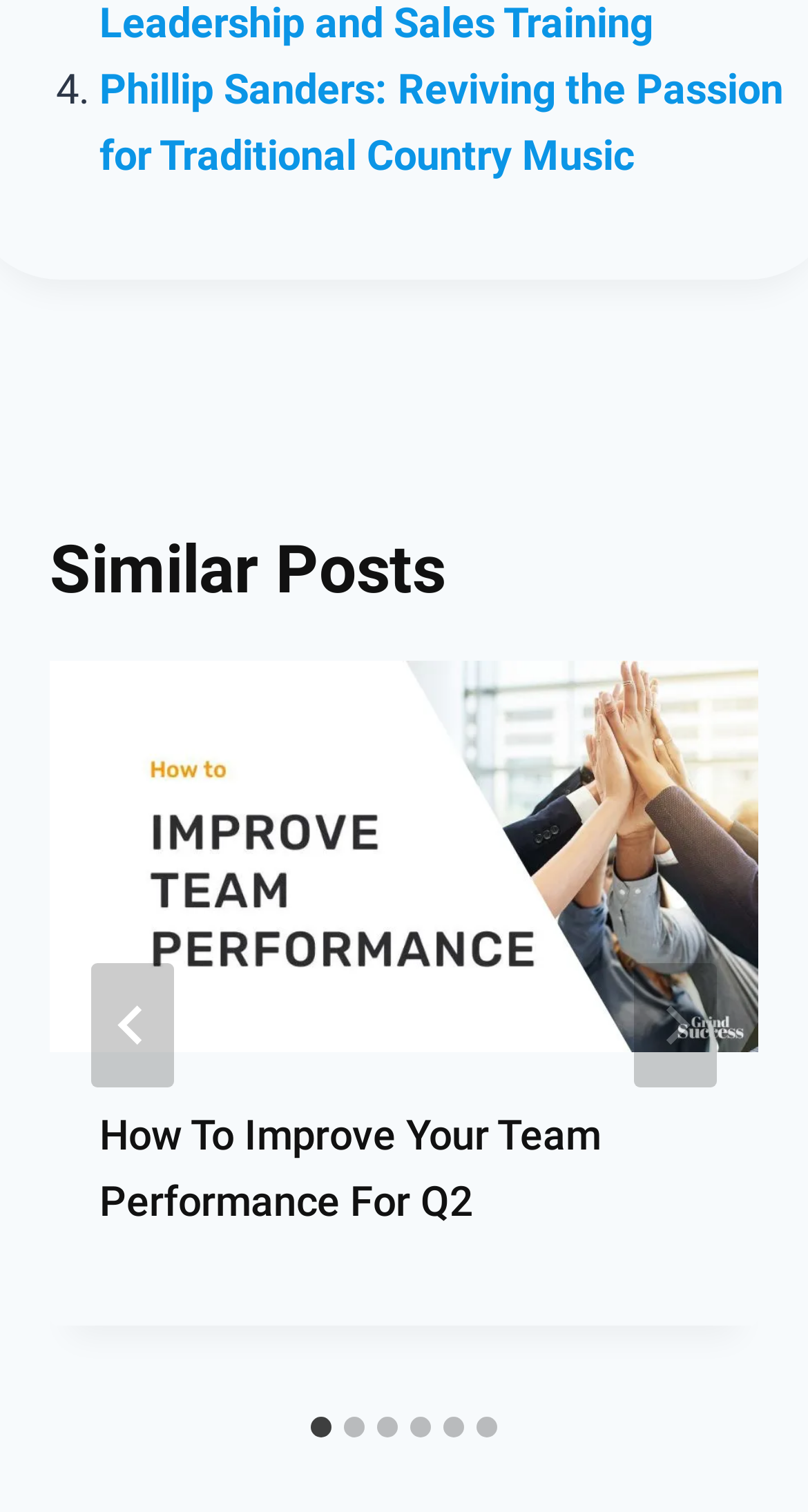Provide a short answer using a single word or phrase for the following question: 
What is the label of the region containing the similar posts?

Posts